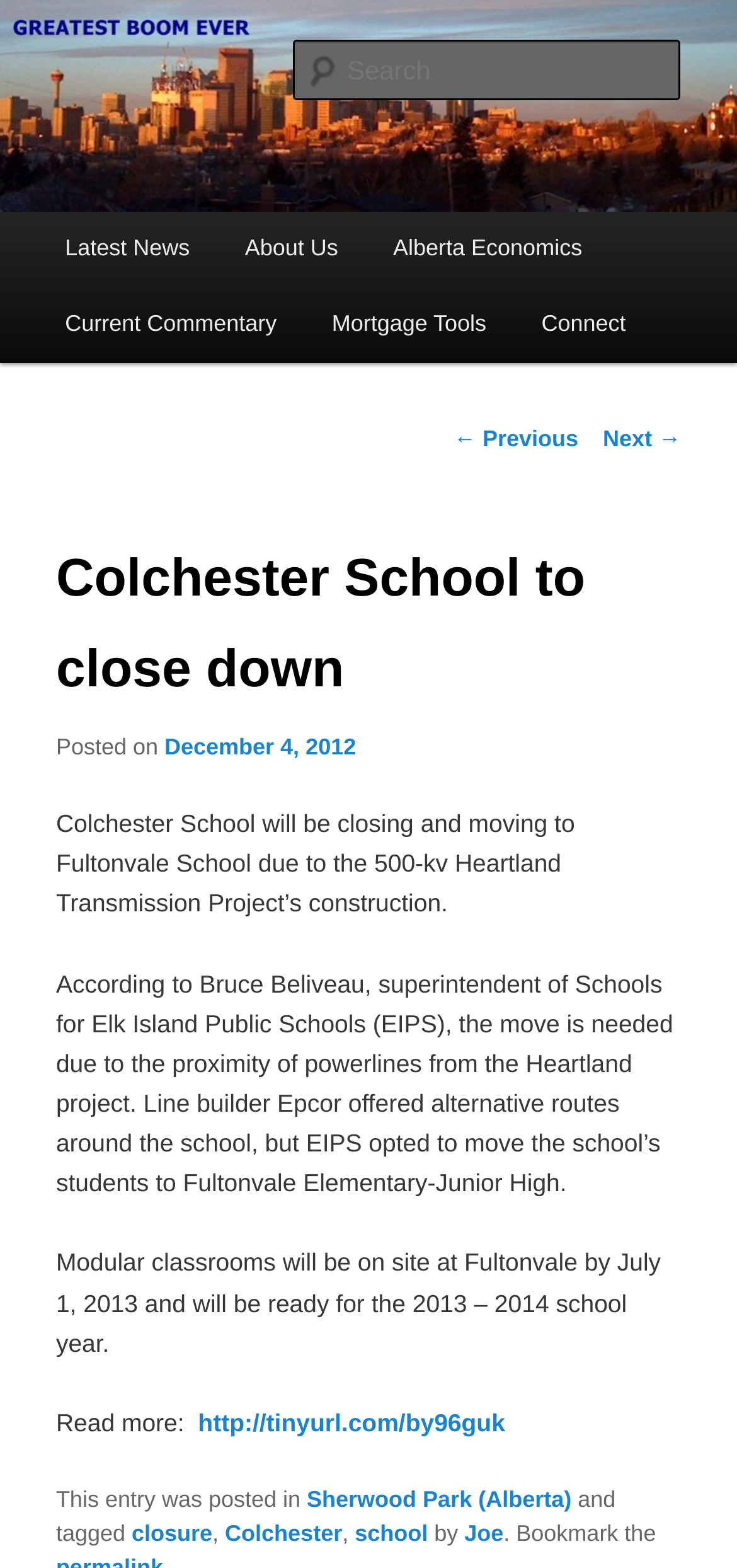What is the reason for the closure of Colchester School? From the image, respond with a single word or brief phrase.

Heartland Transmission Project